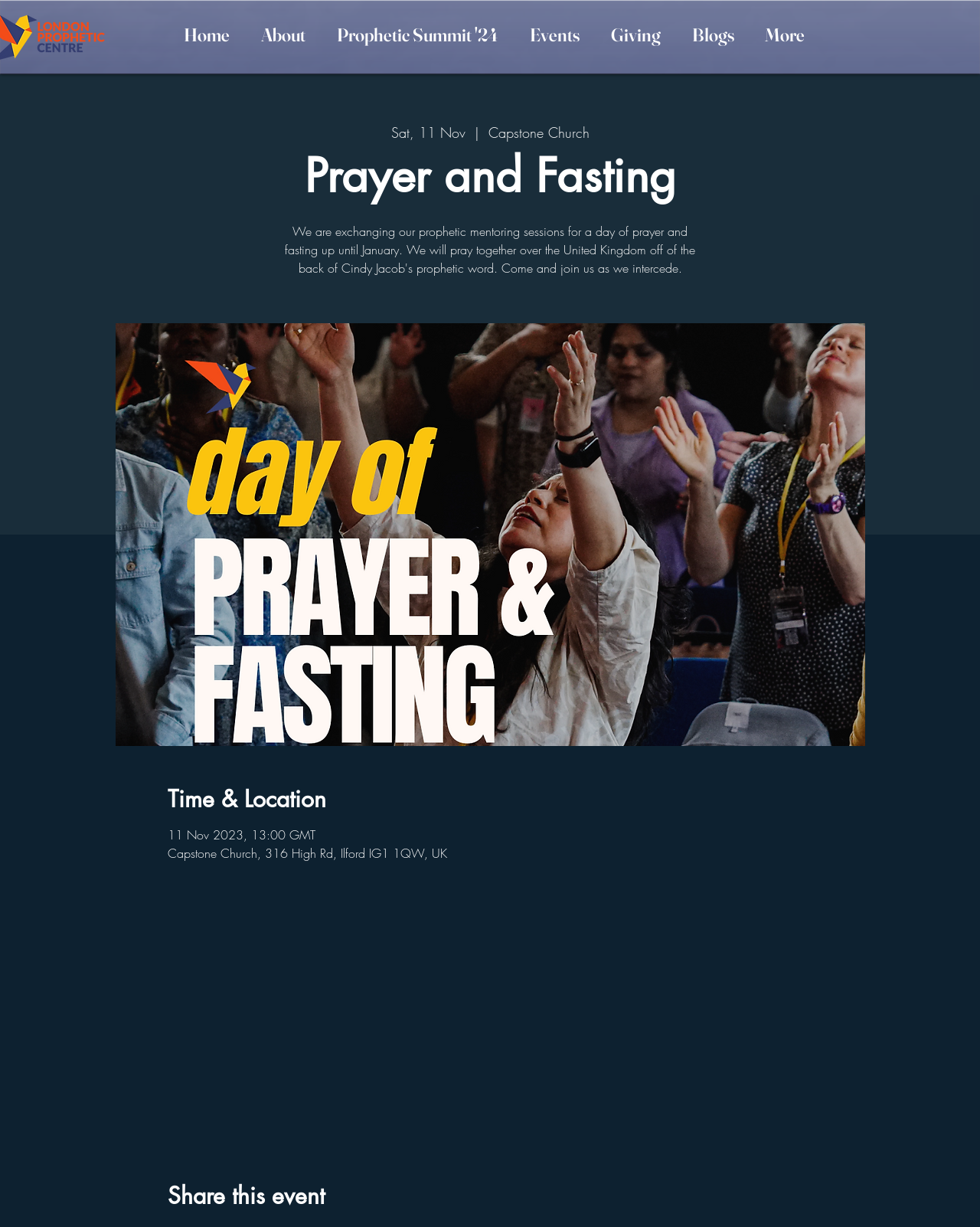Bounding box coordinates are given in the format (top-left x, top-left y, bottom-right x, bottom-right y). All values should be floating point numbers between 0 and 1. Provide the bounding box coordinate for the UI element described as: Prophetic Summit '24

[0.323, 0.012, 0.52, 0.044]